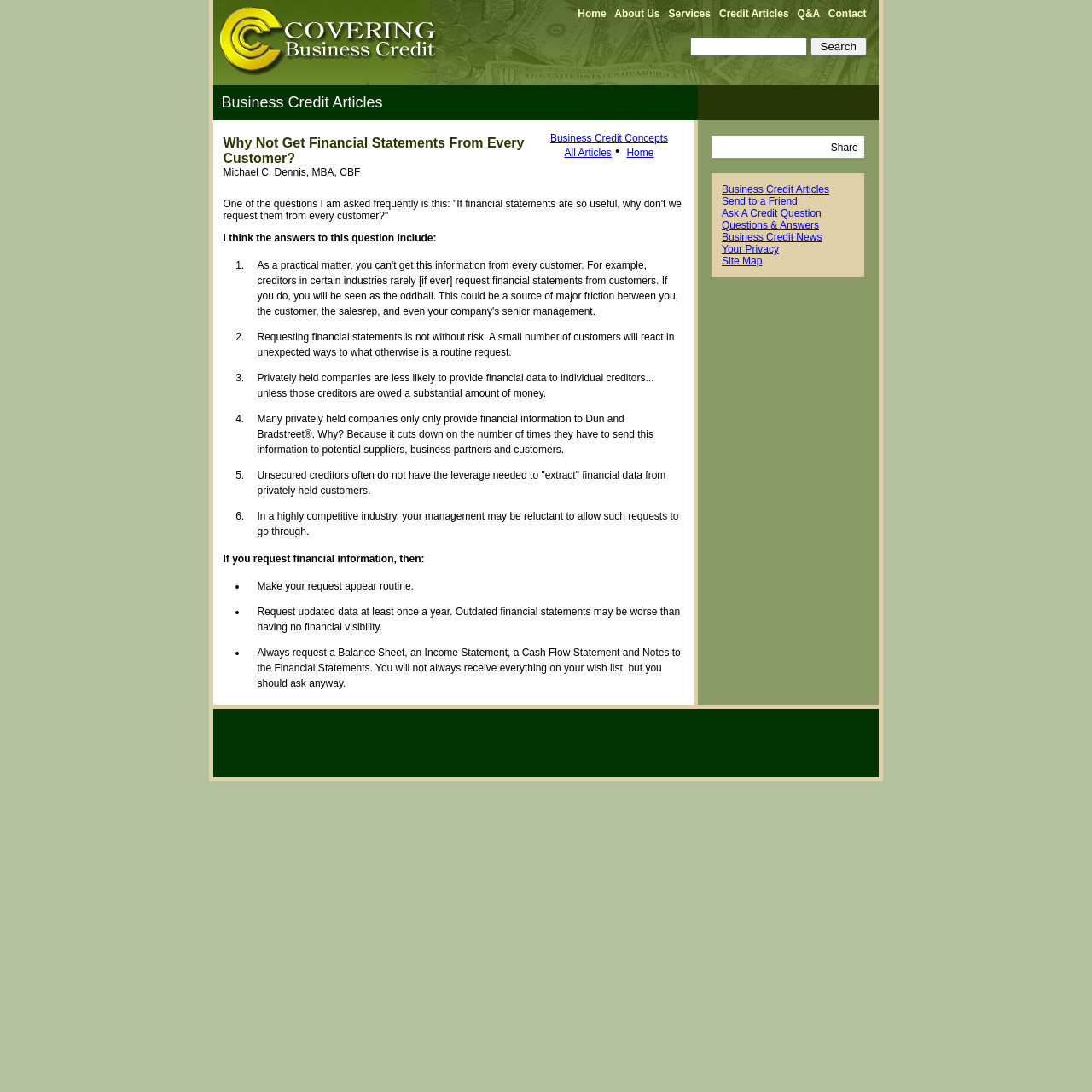Find the bounding box coordinates for the HTML element specified by: "Services".

[0.612, 0.007, 0.651, 0.018]